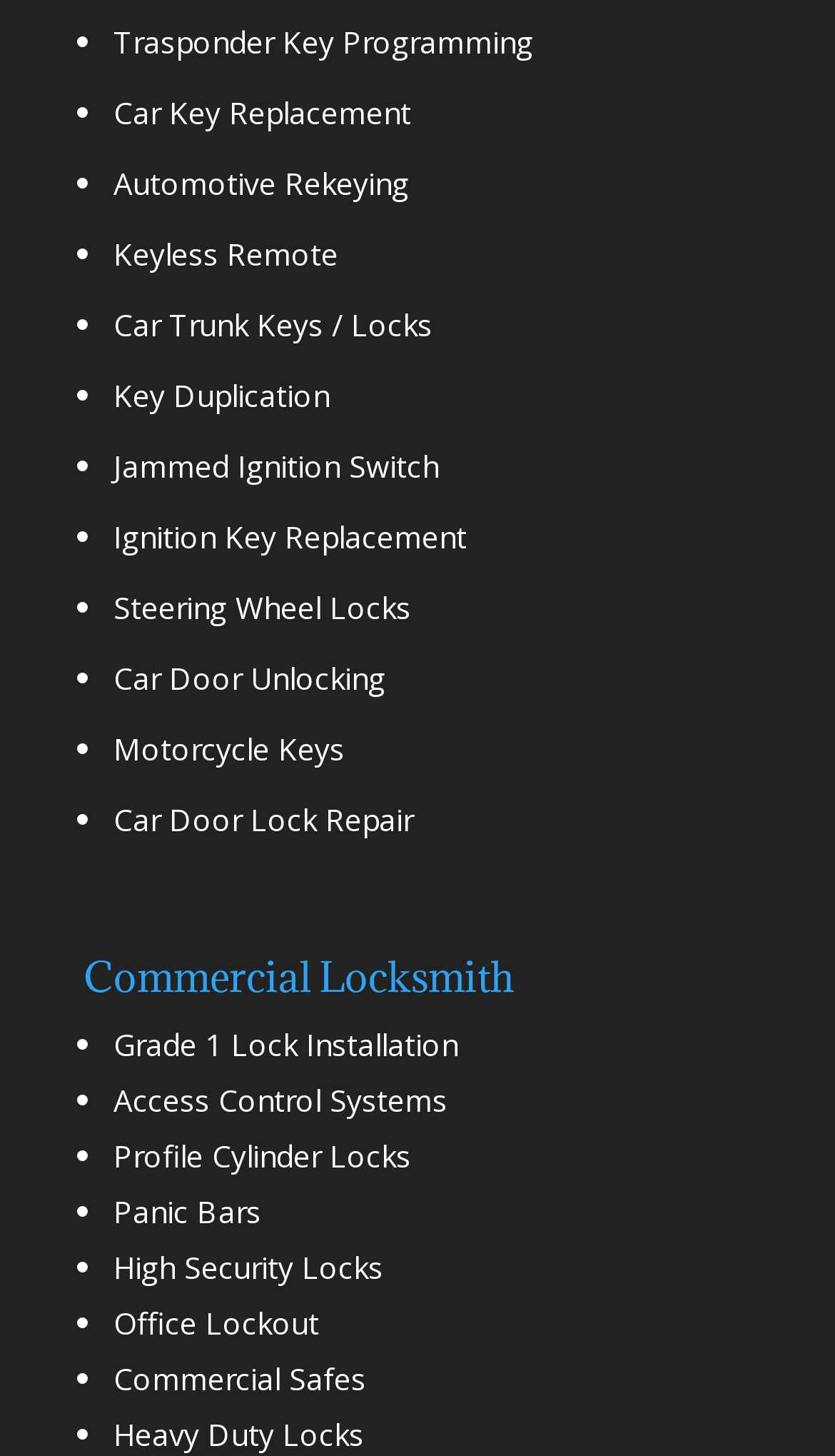What is the purpose of panic bars?
Look at the screenshot and respond with one word or a short phrase.

Emergency exit